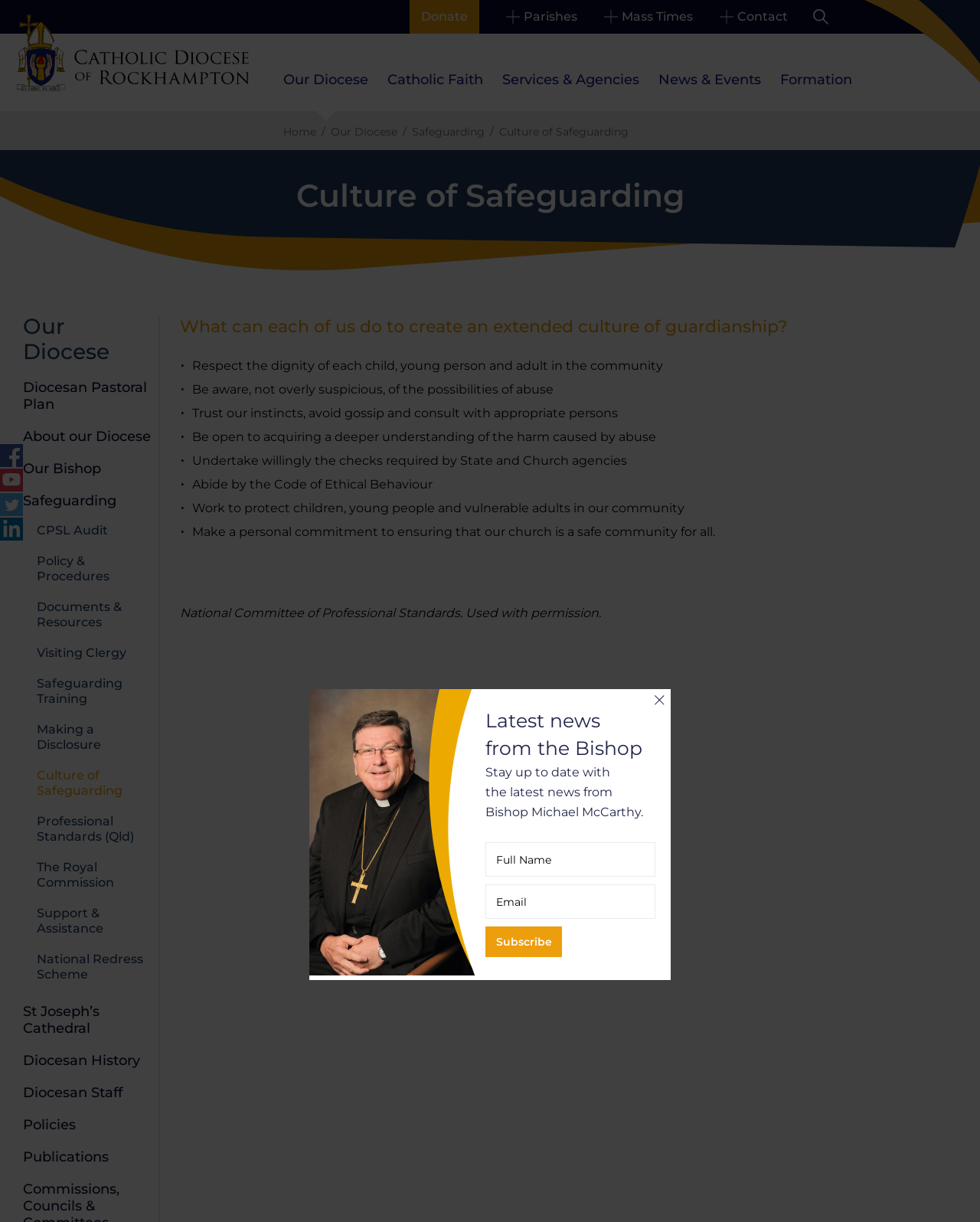Pinpoint the bounding box coordinates for the area that should be clicked to perform the following instruction: "Visit Parishes".

[0.516, 0.008, 0.589, 0.02]